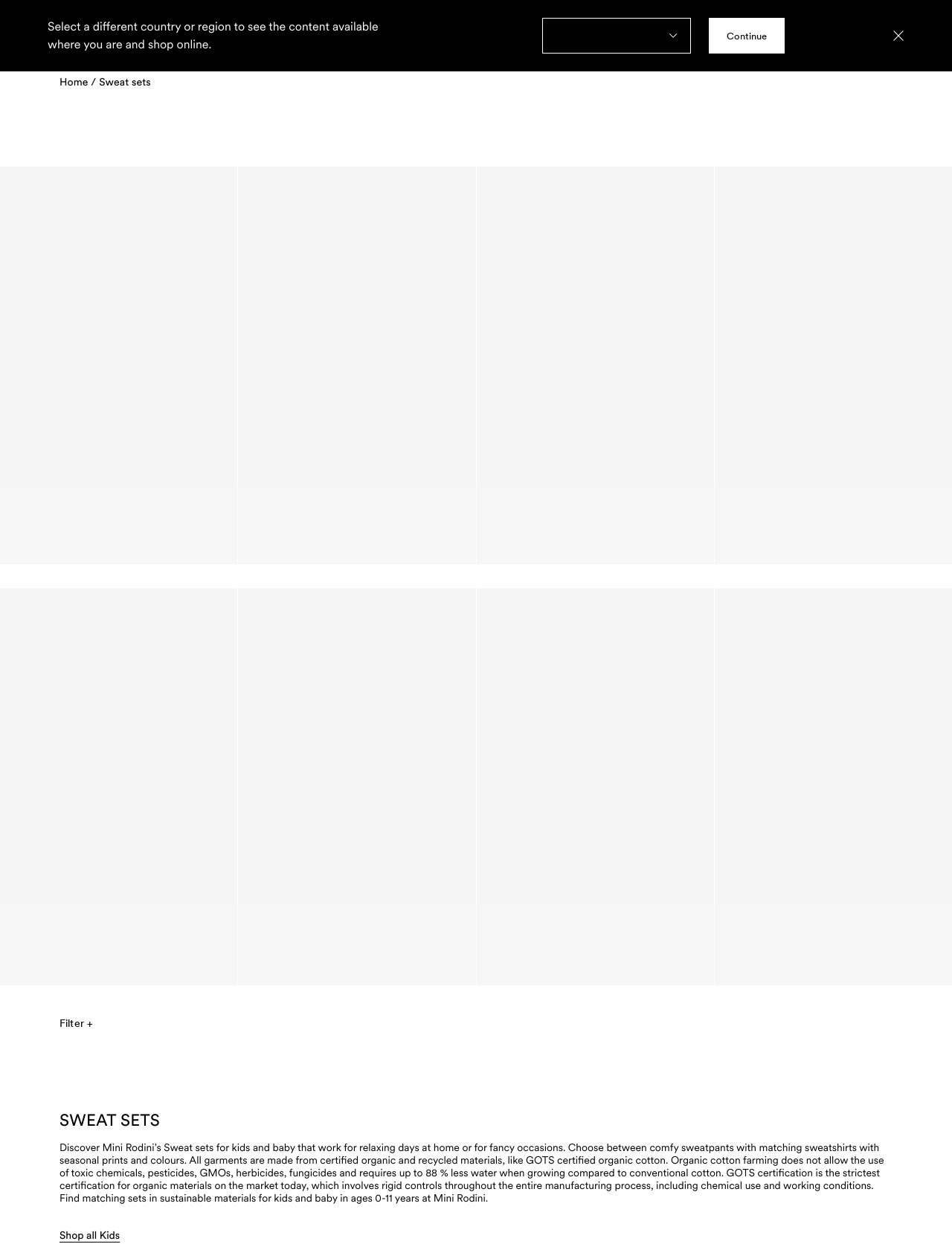What is the certification mentioned for organic materials?
Using the information presented in the image, please offer a detailed response to the question.

I read the StaticText element that describes the materials used in the sweat sets and found that the certification mentioned is GOTS, which is the strictest certification for organic materials on the market today.